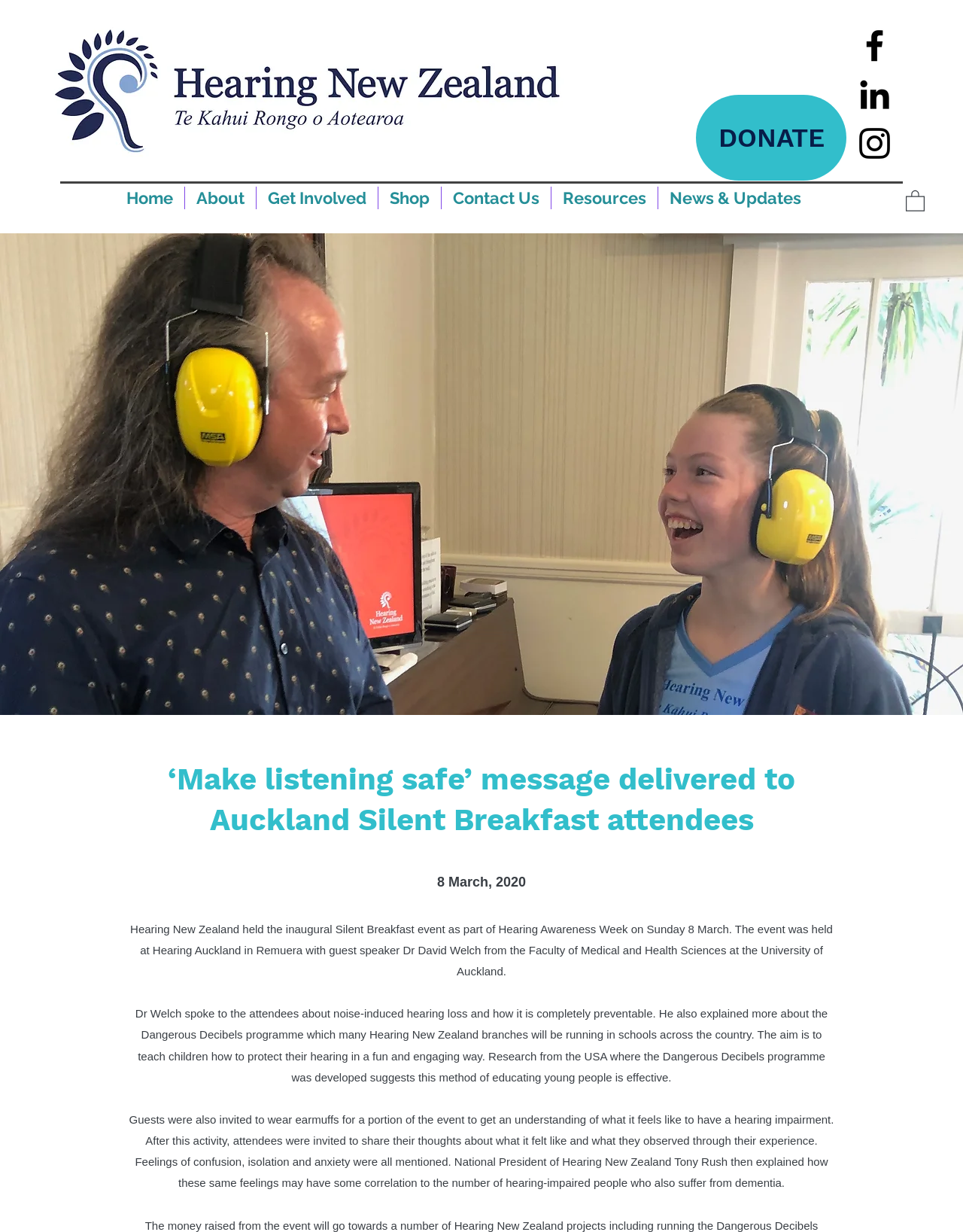Articulate a complete and detailed caption of the webpage elements.

The webpage is about an event organized by Hearing New Zealand, specifically the inaugural Silent Breakfast event held during Hearing Awareness Week. At the top left corner, there is a logo of HANZ (Hearing Association New Zealand) in CMYK color. On the top right corner, there is a "DONATE" link and a social bar with links to Facebook, LinkedIn, and Instagram.

Below the social bar, there is a navigation menu with links to "Home", "About", "Get Involved", "Shop", "Contact Us", "Resources", and "News & Updates". Some of these links have submenus.

The main content of the webpage is an article about the Silent Breakfast event. There is a large image of Dr. David Welch, the guest speaker, talking to the attendees. The article is divided into four paragraphs, describing the event, Dr. Welch's speech about noise-induced hearing loss, the Dangerous Decibels programme, and the attendees' experience of wearing earmuffs to simulate hearing impairment.

At the bottom right corner, there is a small button with an image, but its purpose is unclear. Overall, the webpage has a simple layout with a focus on the article and the event it describes.